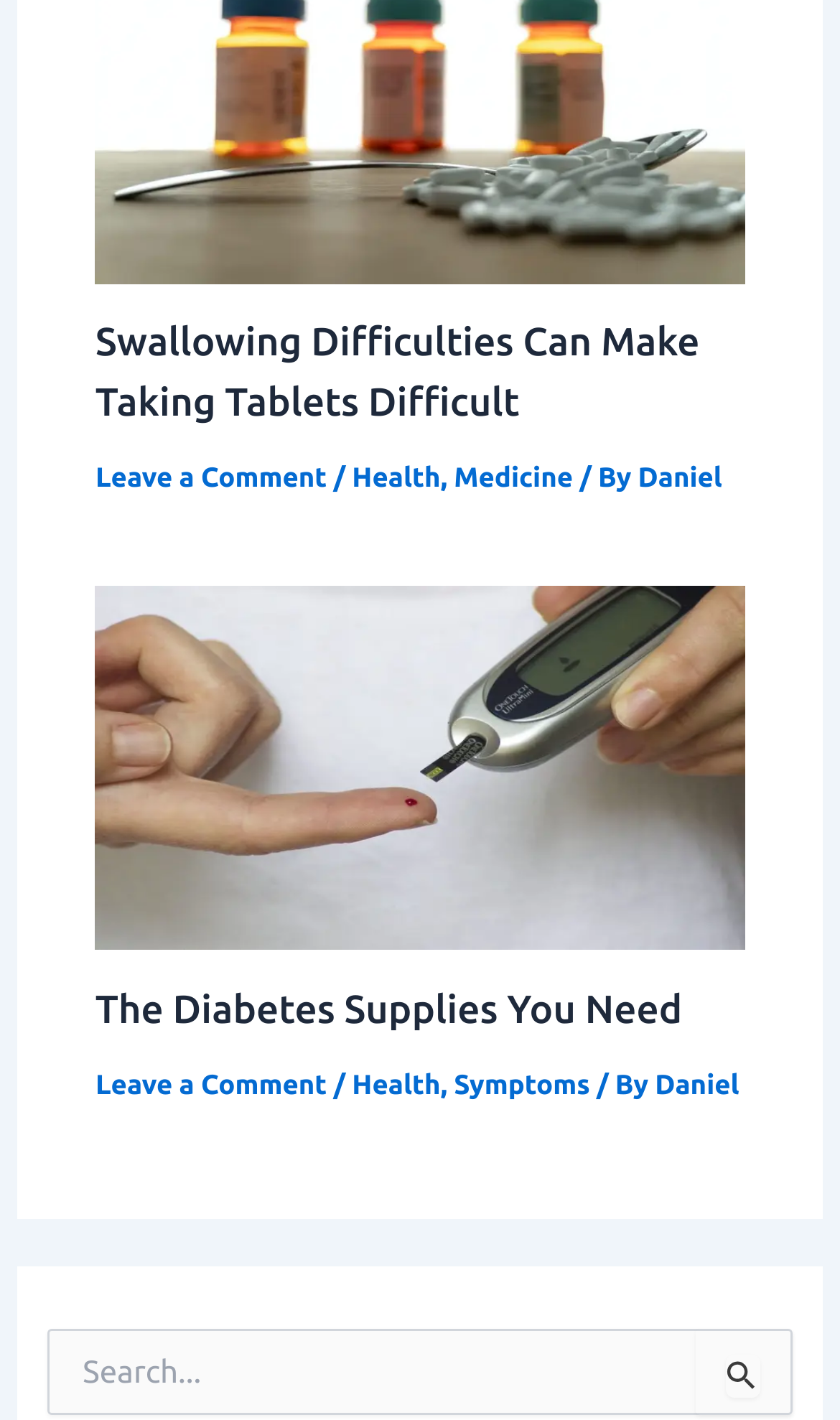Answer in one word or a short phrase: 
What is the purpose of the search box?

To search for content